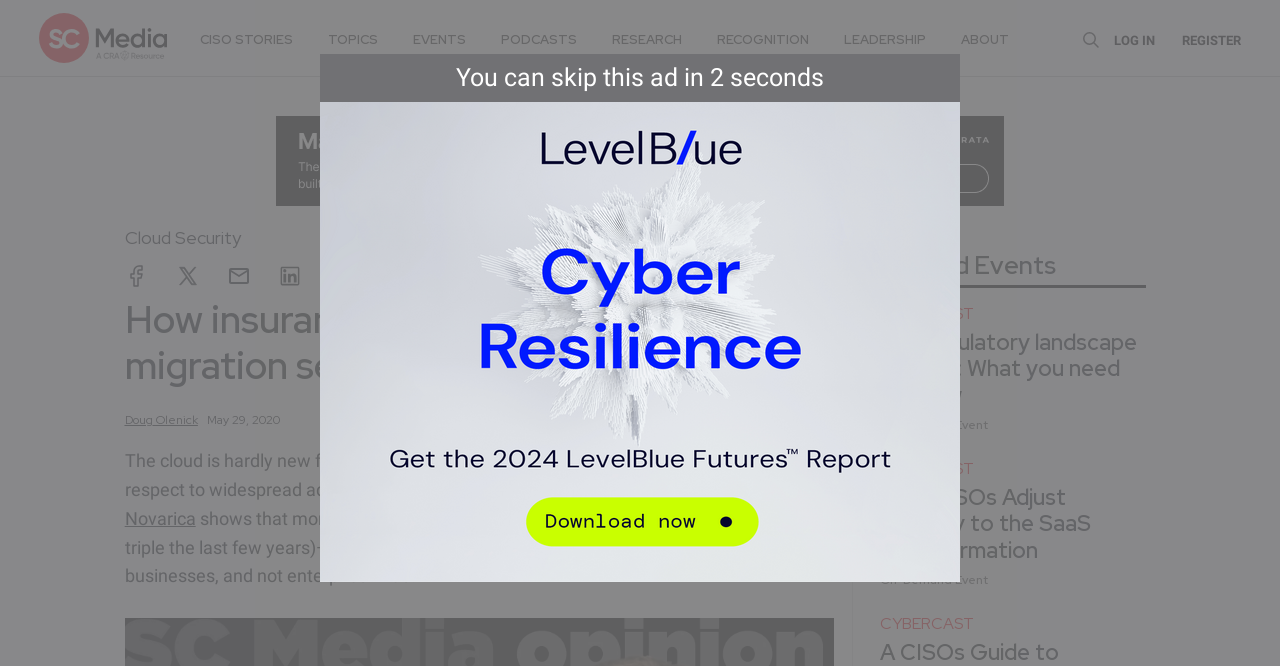Identify the bounding box coordinates of the clickable region required to complete the instruction: "register". The coordinates should be given as four float numbers within the range of 0 and 1, i.e., [left, top, right, bottom].

[0.913, 0.036, 0.97, 0.085]